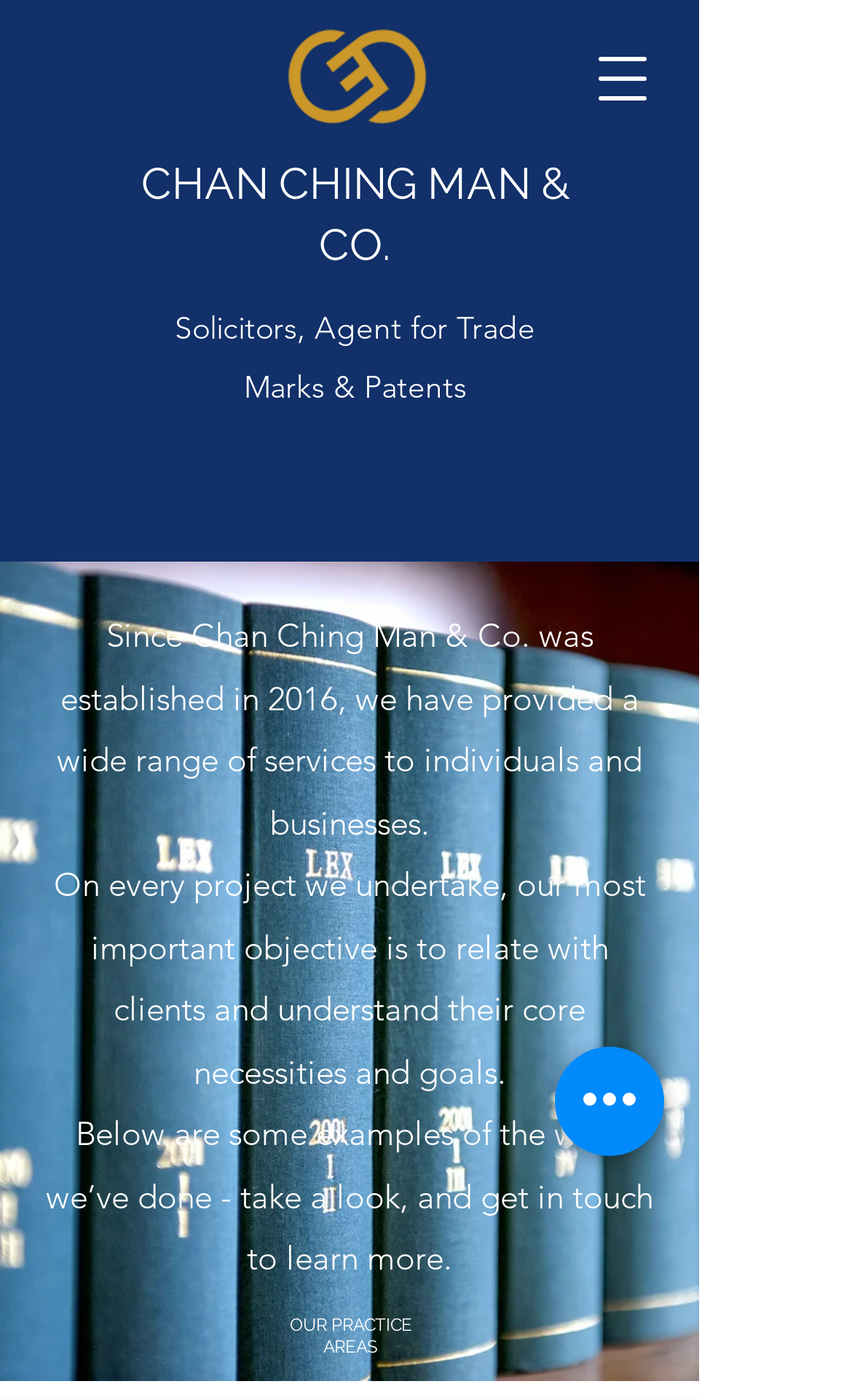What is the name of the law firm?
Please provide a single word or phrase based on the screenshot.

Chan Ching Man & Co.